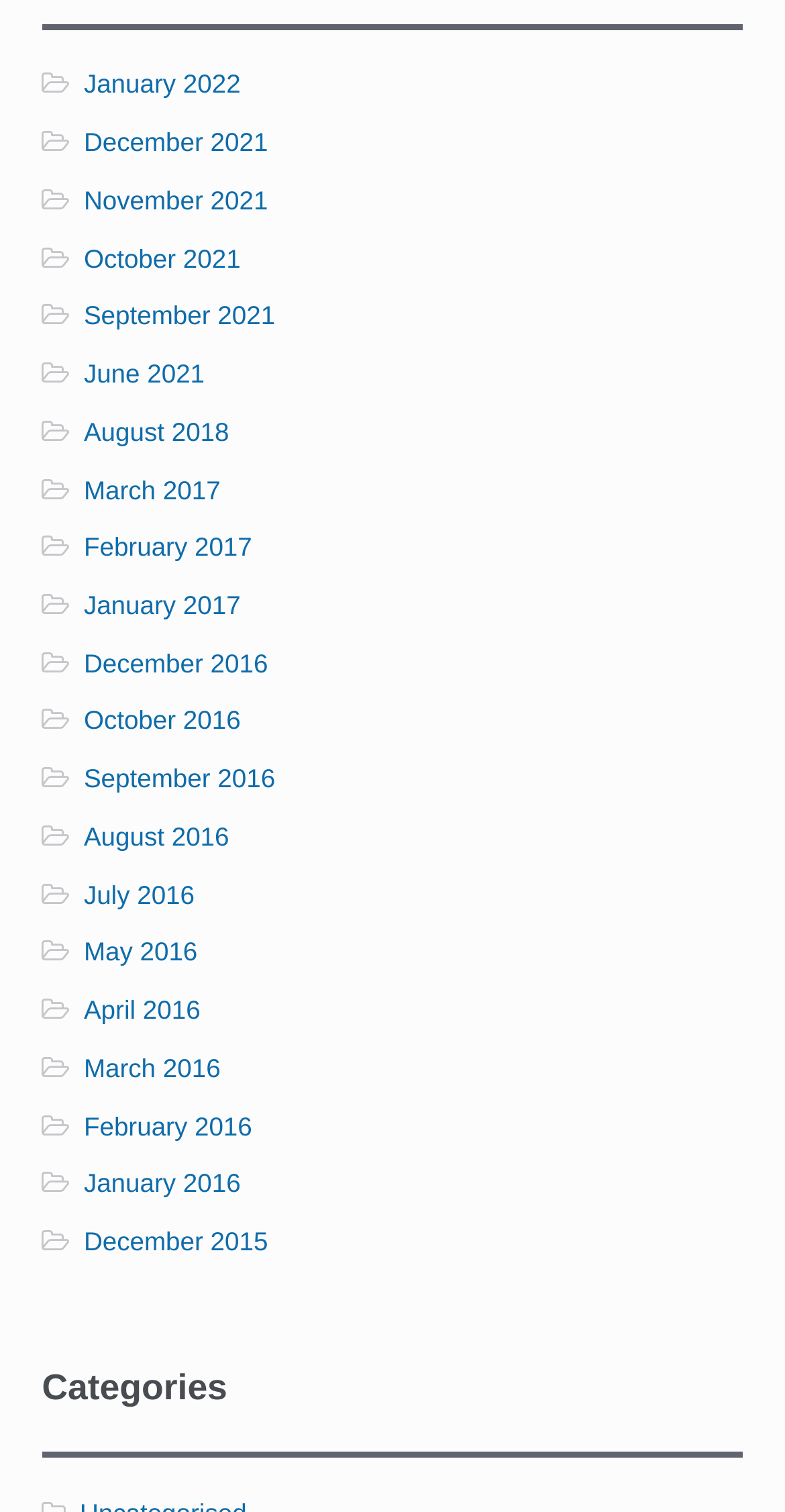Please identify the bounding box coordinates of the area that needs to be clicked to fulfill the following instruction: "view December 2021."

[0.107, 0.084, 0.341, 0.104]